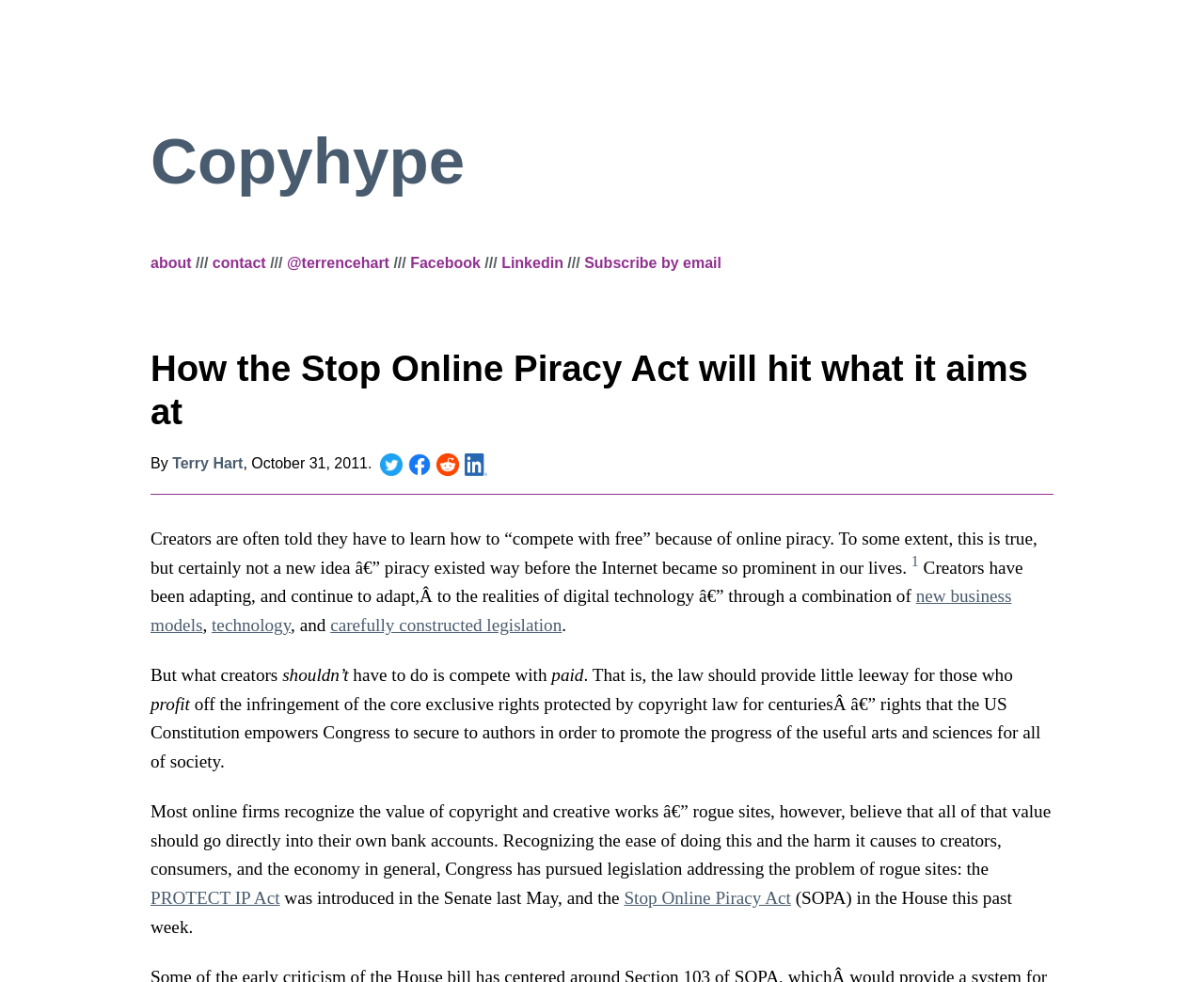What is the purpose of the Stop Online Piracy Act?
Look at the image and respond with a single word or a short phrase.

to address the problem of rogue sites